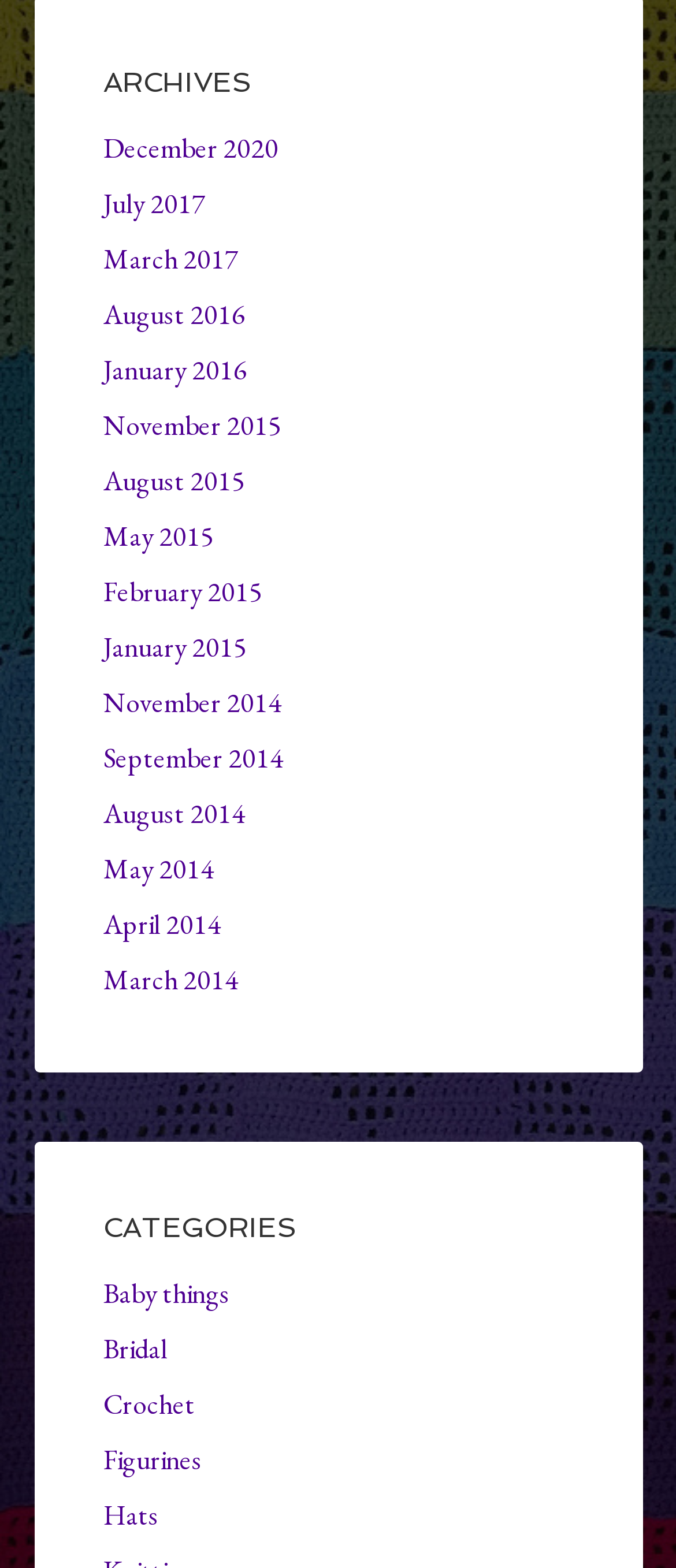Reply to the question with a brief word or phrase: What is the longest category name?

Baby things